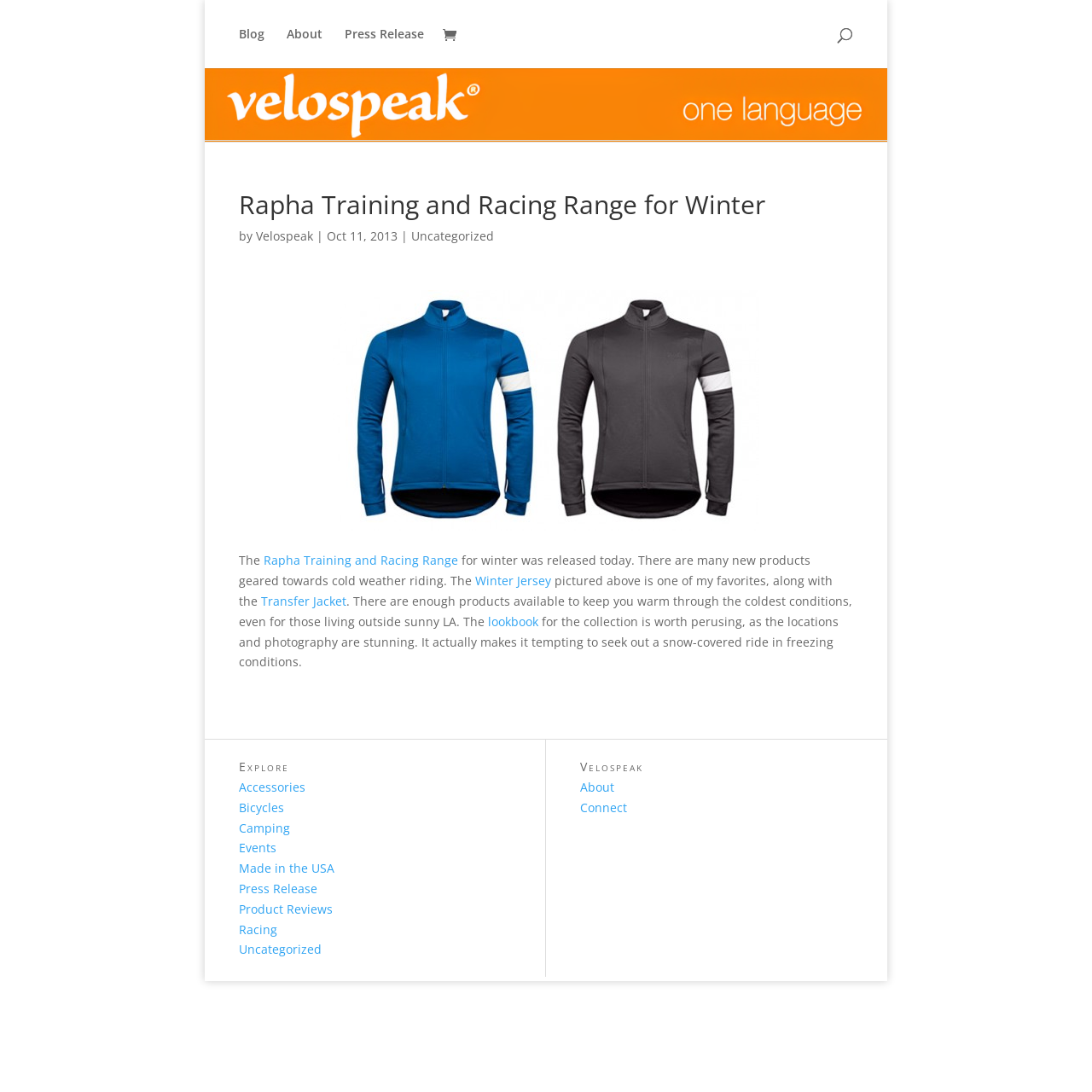What is the purpose of the lookbook?
Look at the image and respond with a one-word or short-phrase answer.

To showcase the collection